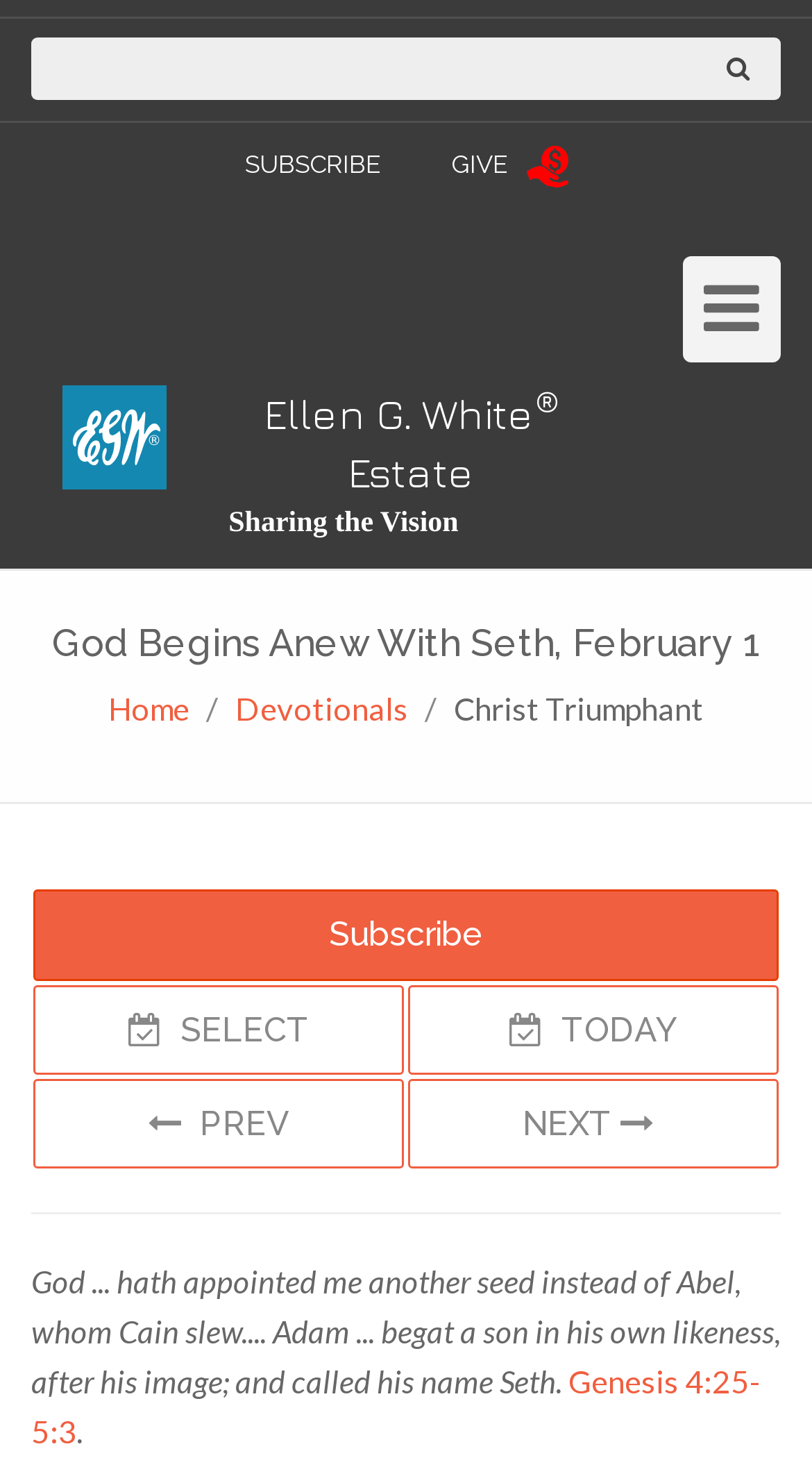What is the Bible verse referenced?
Respond to the question with a well-detailed and thorough answer.

I found a link element with the text 'Genesis 4:25-5:3' at coordinates [0.038, 0.935, 0.938, 0.995]. This link is likely referencing a Bible verse.